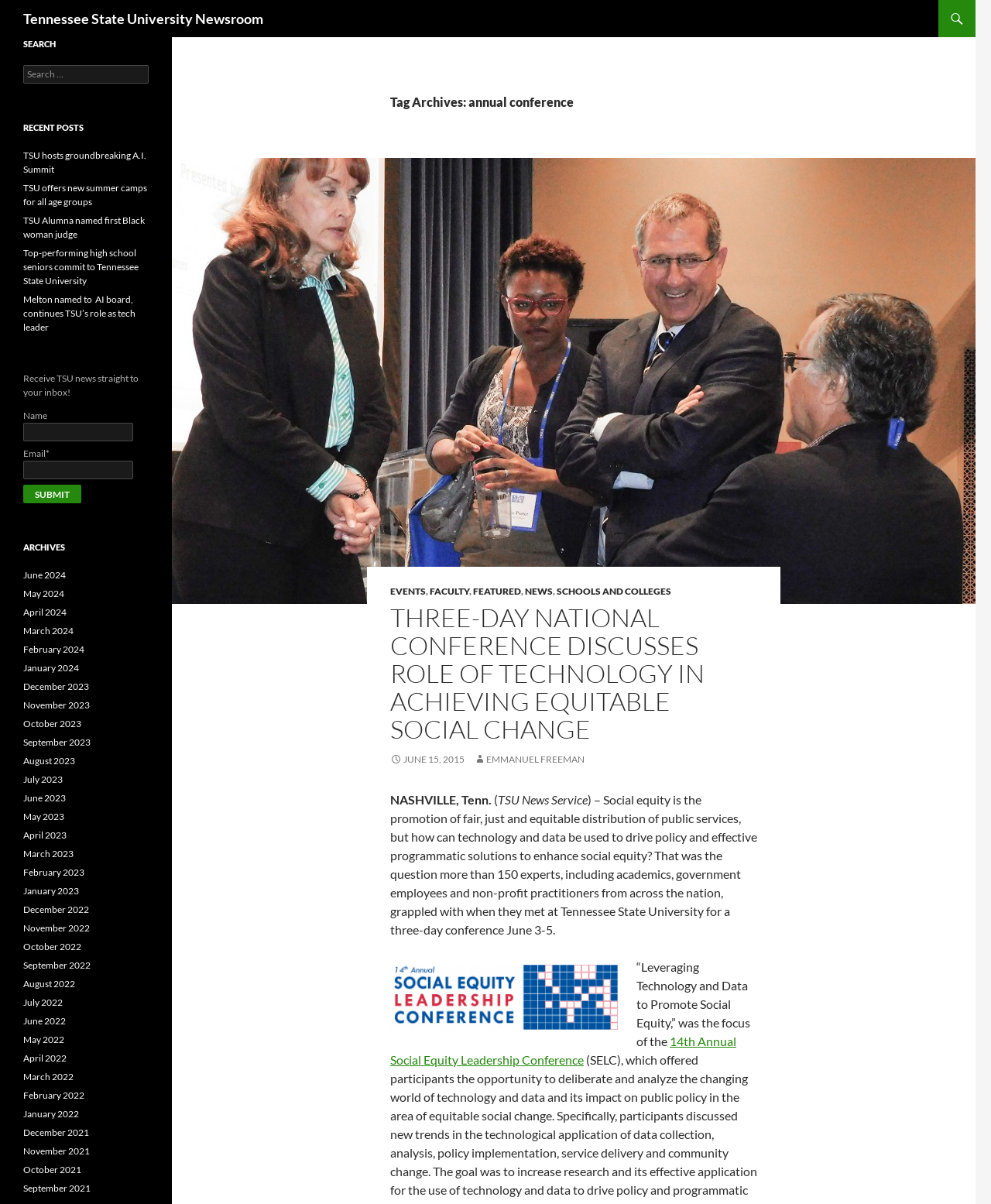Please find the bounding box coordinates of the element's region to be clicked to carry out this instruction: "Subscribe to TSU news".

[0.023, 0.383, 0.134, 0.398]